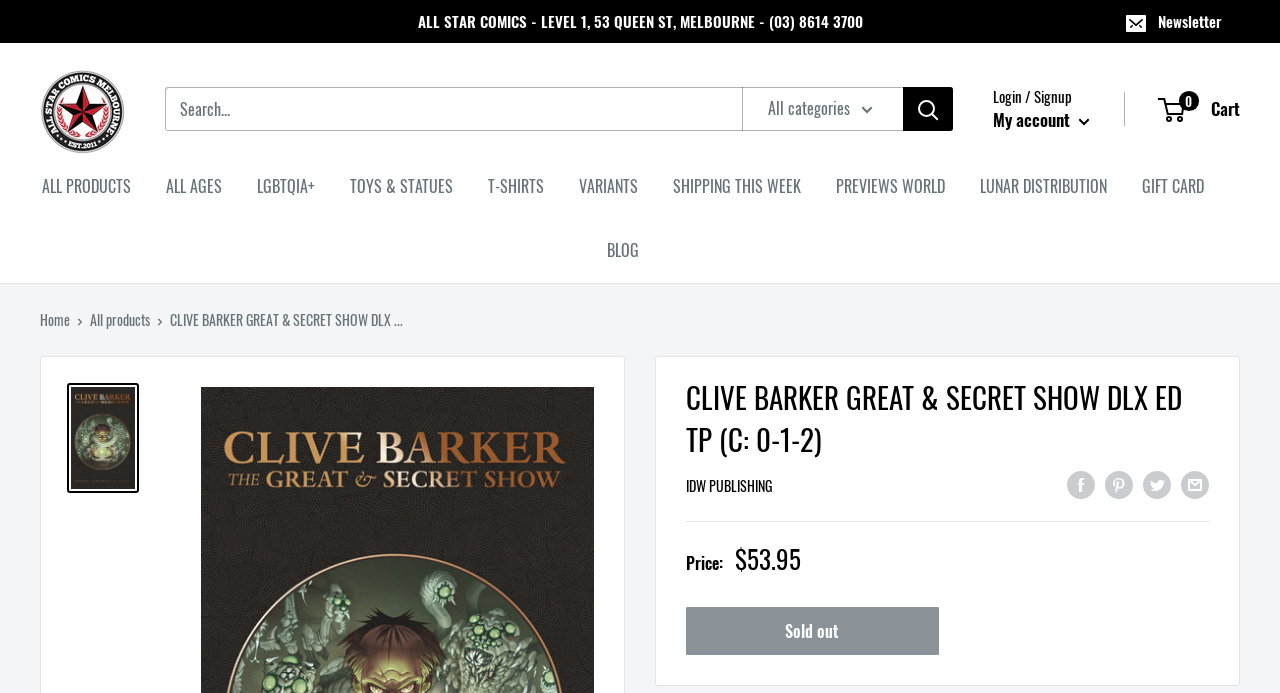Can you give a comprehensive explanation to the question given the content of the image?
What is the name of the comic book?

I found the answer by looking at the title of the comic book displayed on the webpage, which is 'CLIVE BARKER GREAT & SECRET SHOW DLX ED TP (C: 0-1-2)'.